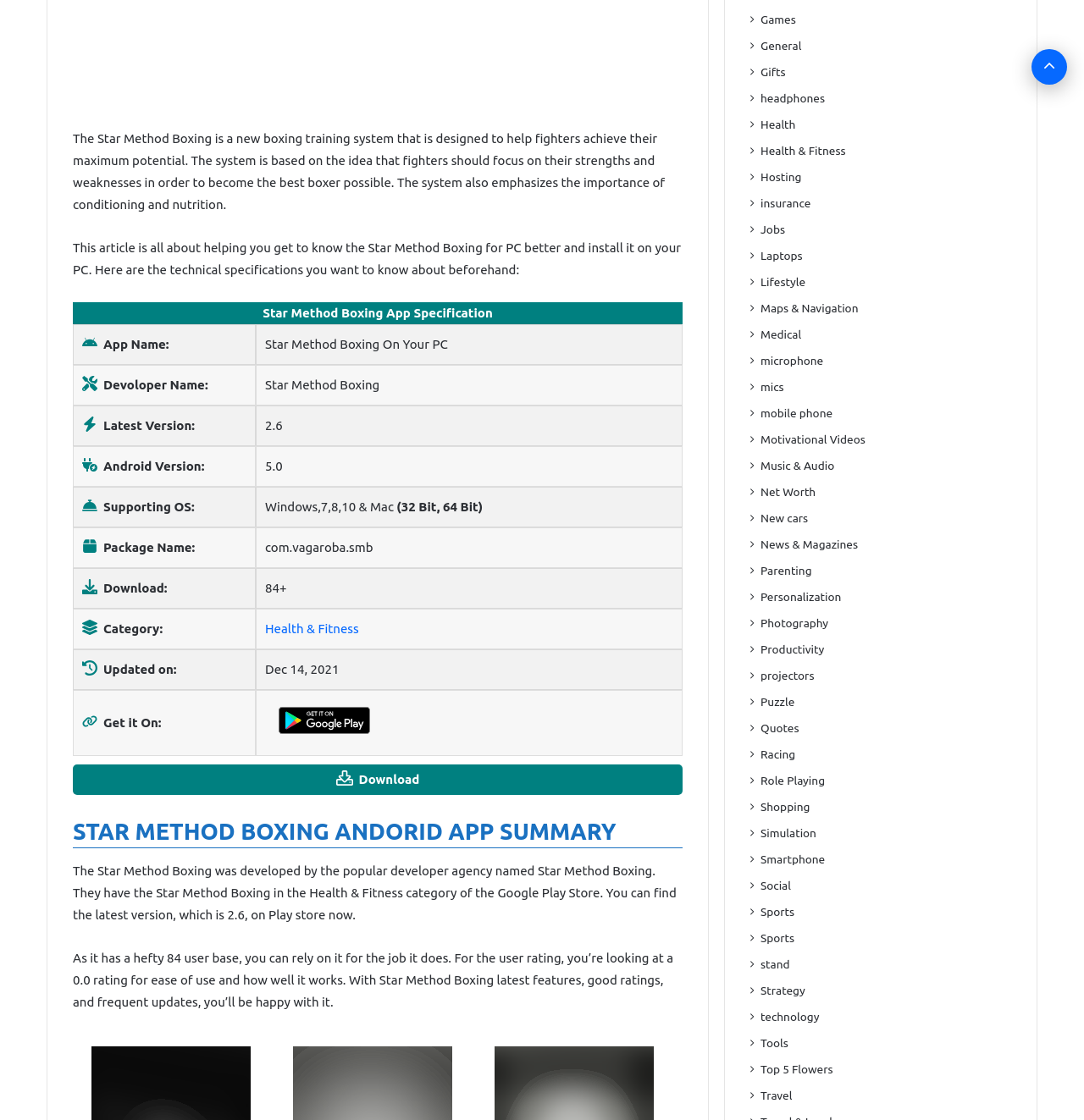For the following element description, predict the bounding box coordinates in the format (top-left x, top-left y, bottom-right x, bottom-right y). All values should be floating point numbers between 0 and 1. Description: Jobs

[0.702, 0.197, 0.724, 0.213]